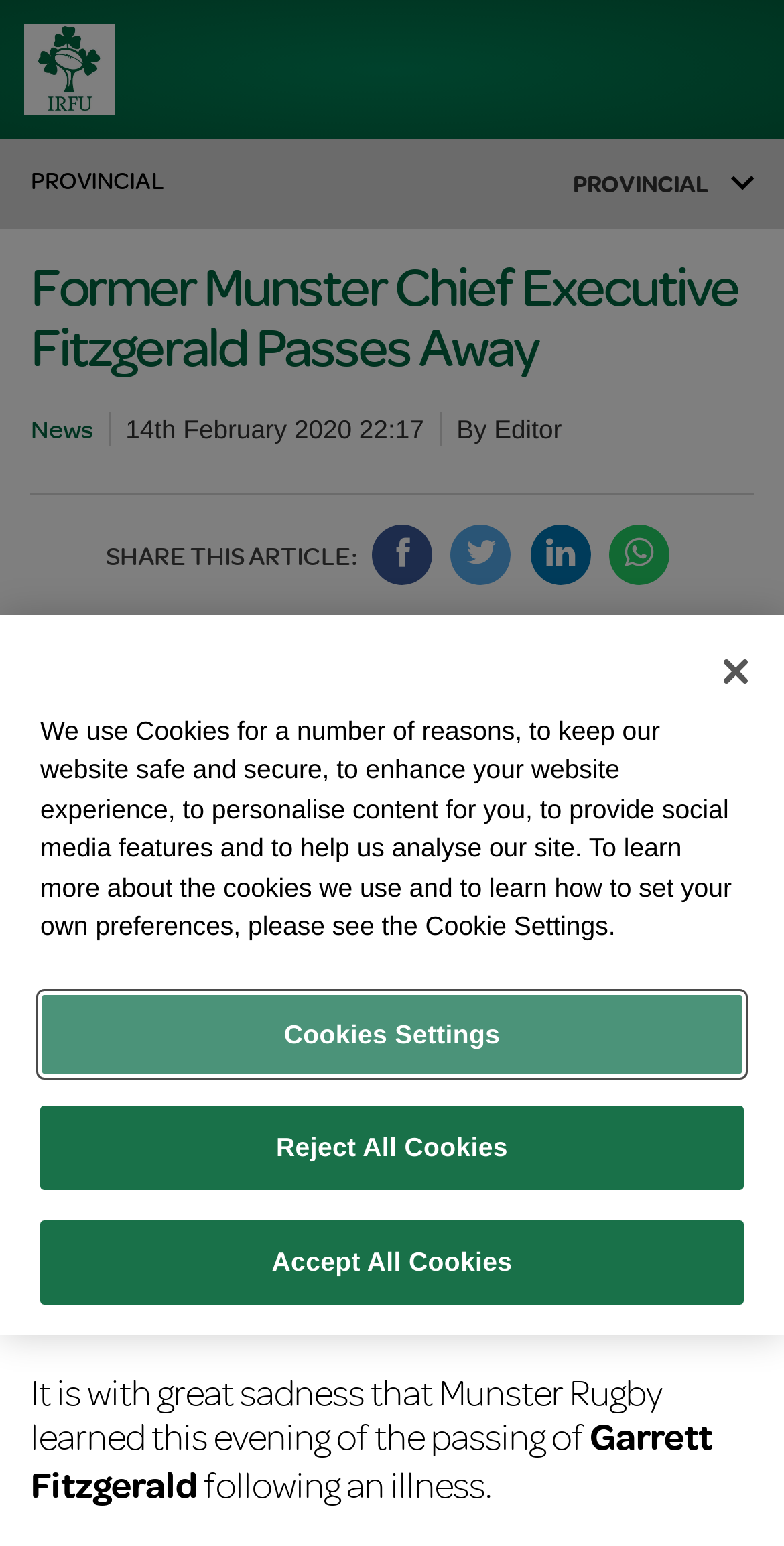Given the description of a UI element: "Squad", identify the bounding box coordinates of the matching element in the webpage screenshot.

[0.468, 0.813, 0.547, 0.858]